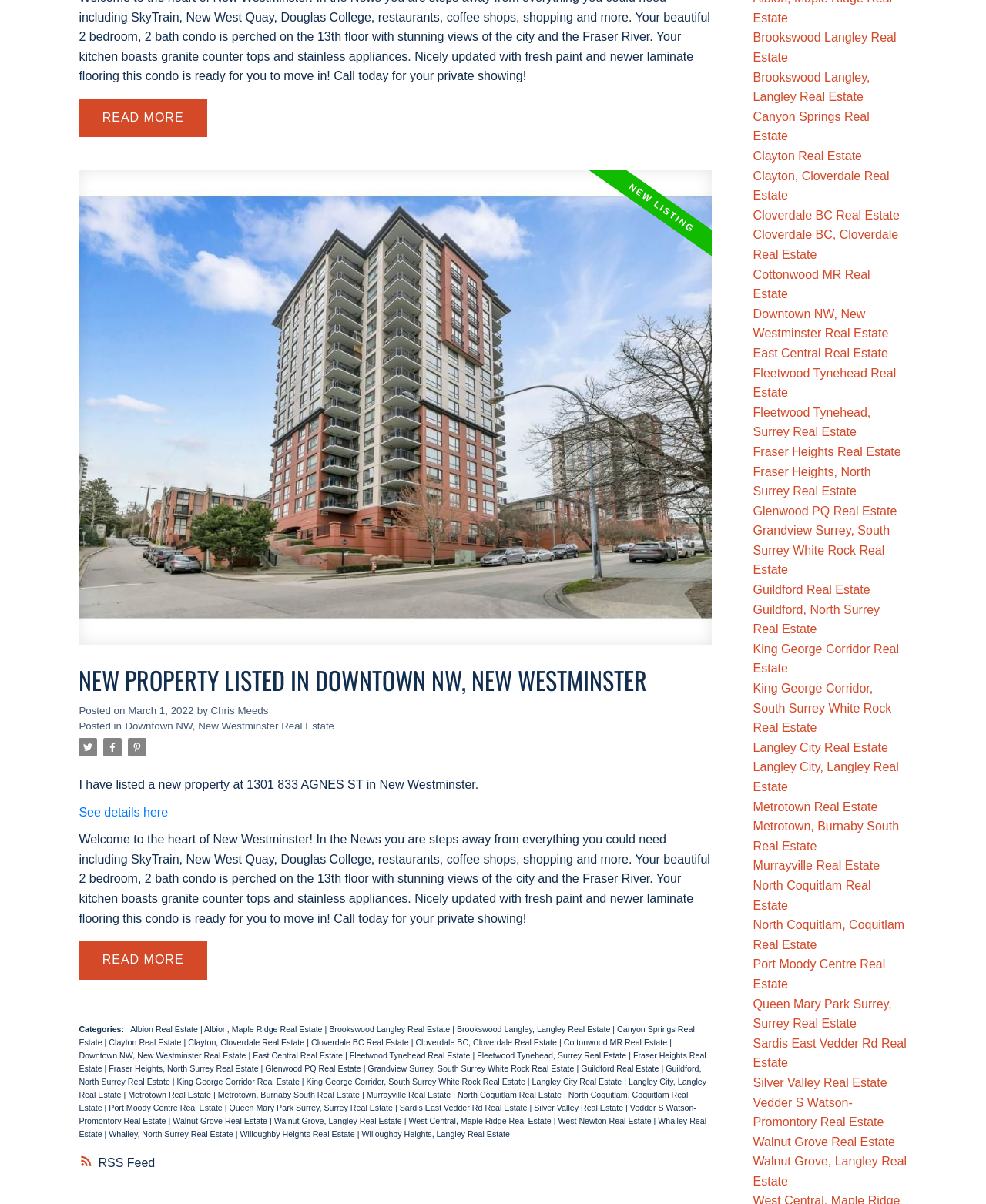Identify the bounding box coordinates necessary to click and complete the given instruction: "View details of the new property at 1301 833 AGNES ST in New Westminster".

[0.08, 0.669, 0.17, 0.68]